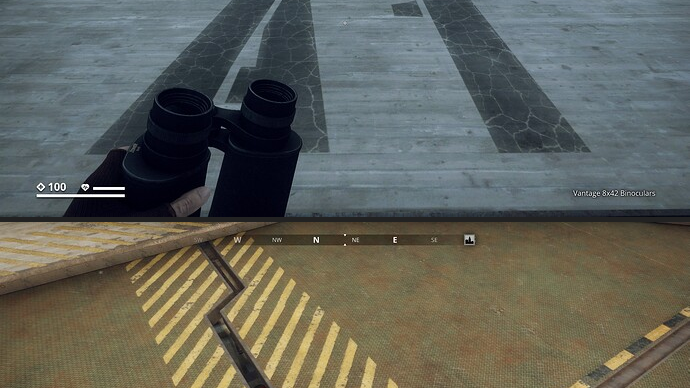What directions are displayed?
Give a one-word or short-phrase answer derived from the screenshot.

North, south, east, and west